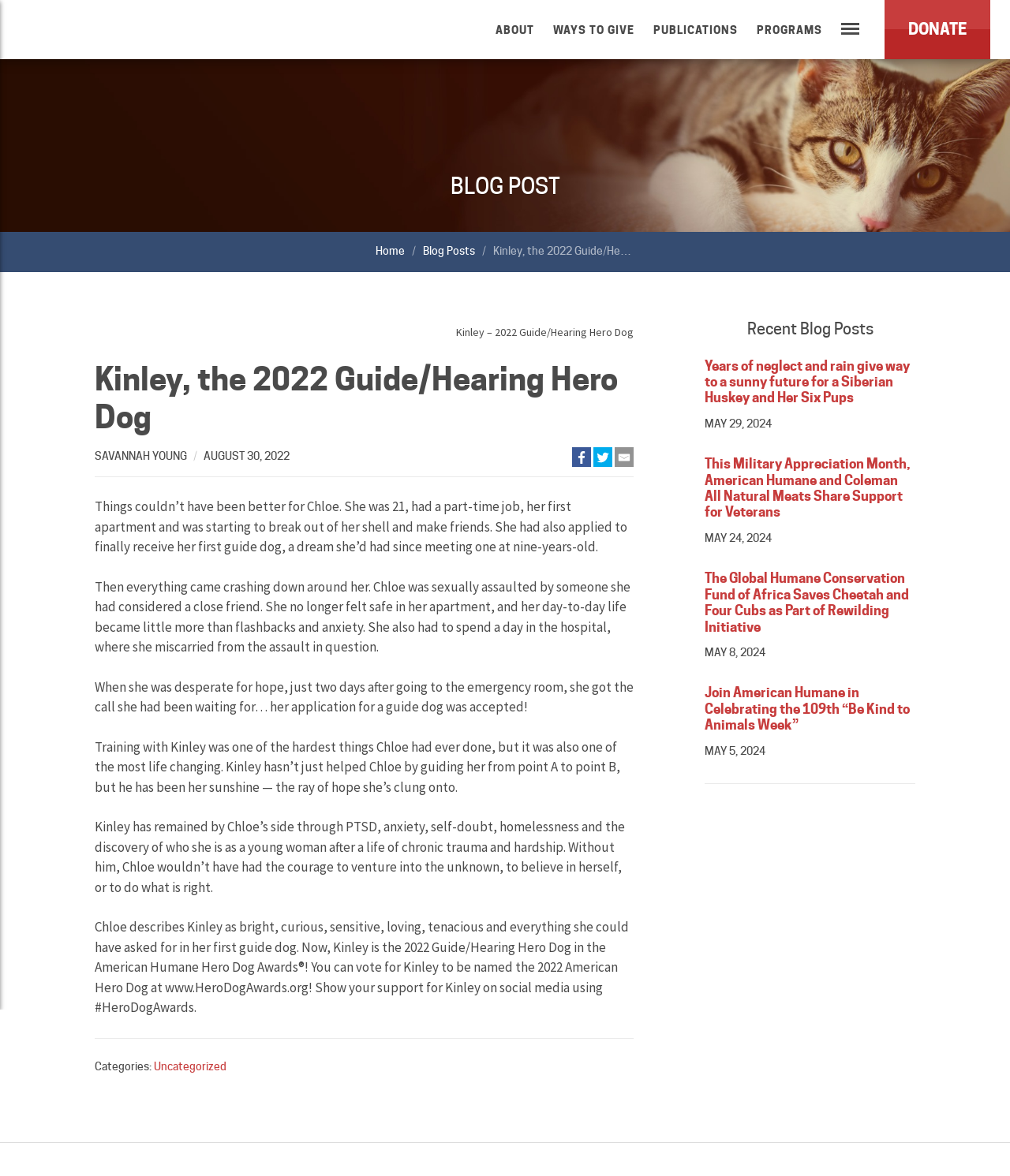Use the information in the screenshot to answer the question comprehensively: What is the name of the 2022 Guide/Hearing Hero Dog?

The answer can be found in the article section of the webpage, where it is mentioned that 'Kinley, the 2022 Guide/Hearing Hero Dog' is the title of the blog post.